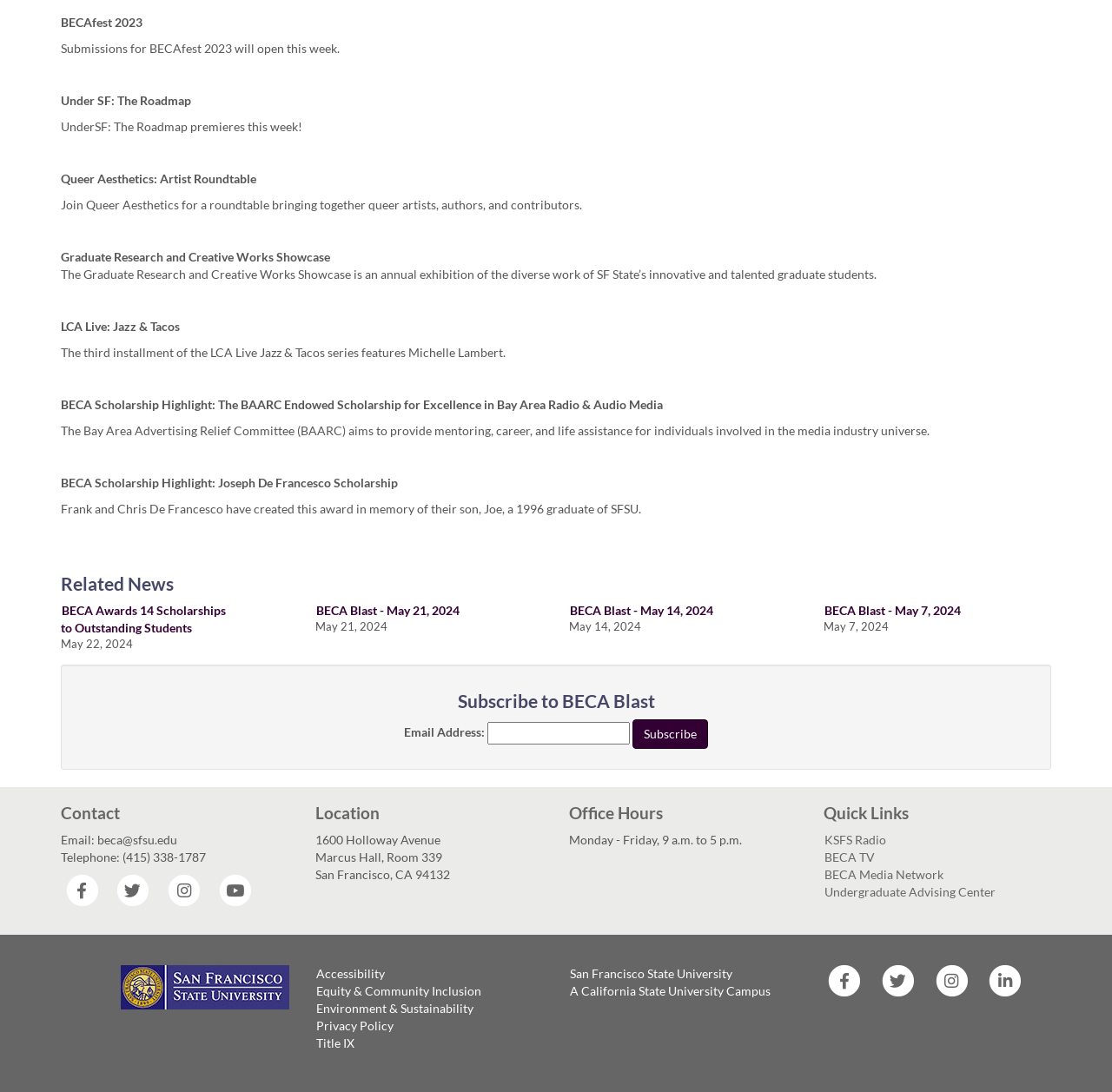Provide the bounding box coordinates, formatted as (top-left x, top-left y, bottom-right x, bottom-right y), with all values being floating point numbers between 0 and 1. Identify the bounding box of the UI element that matches the description: SF State Instagram

[0.837, 0.888, 0.875, 0.904]